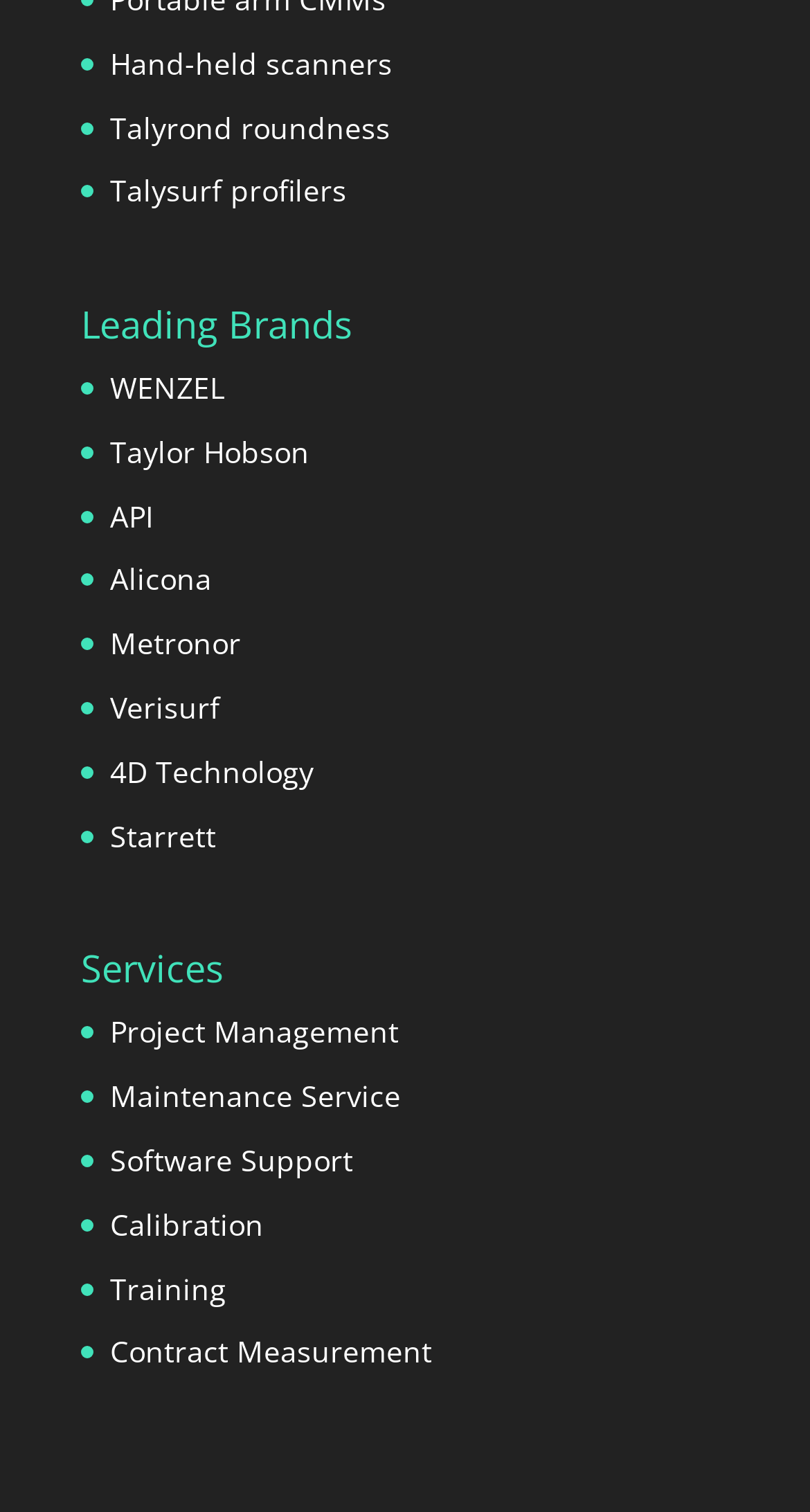Locate the bounding box coordinates of the element to click to perform the following action: 'Click on Hand-held scanners'. The coordinates should be given as four float values between 0 and 1, in the form of [left, top, right, bottom].

[0.136, 0.029, 0.485, 0.055]